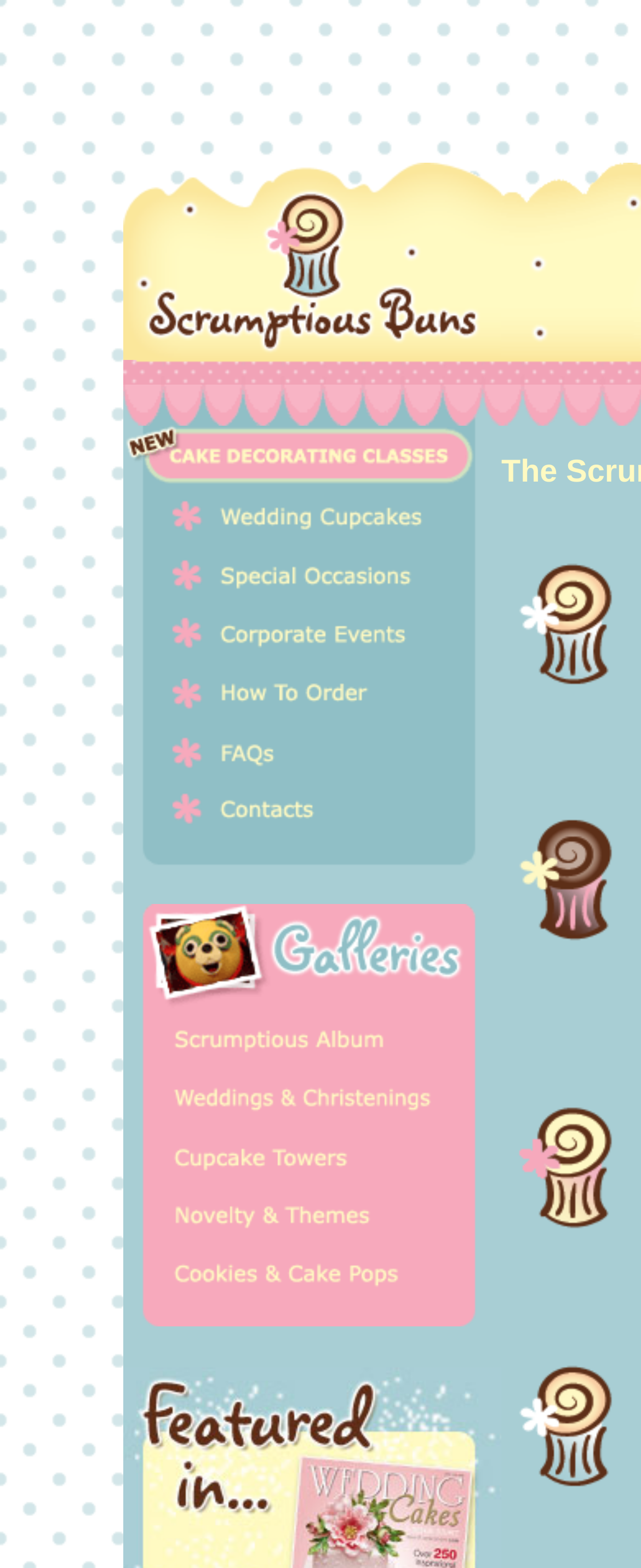Identify the primary heading of the webpage and provide its text.

The Scrumptious Cupcake Menu